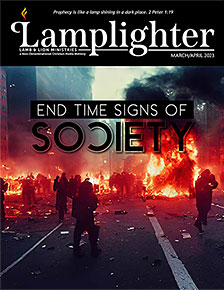What is the tone of the cover image?
Respond to the question with a well-detailed and thorough answer.

The cover image features a dramatic scene depicting chaos, with flames and smoke suggesting unrest or societal turmoil, which creates a sense of urgency and reflection on contemporary societal issues.